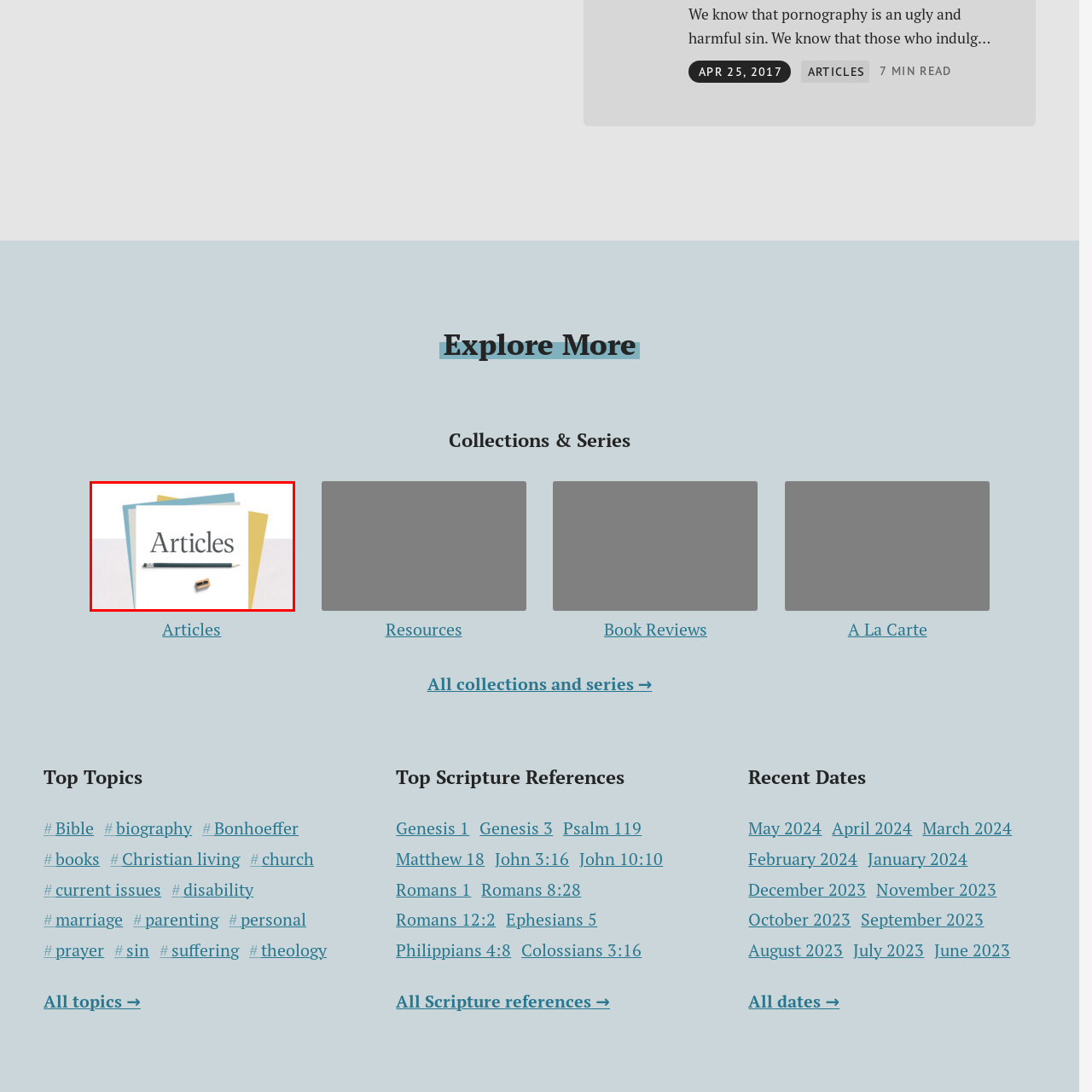Observe the image enclosed by the red box and thoroughly answer the subsequent question based on the visual details: What objects are positioned beneath the text?

A pencil and a pencil sharpener are positioned beneath the text, symbolizing preparation or academic work.